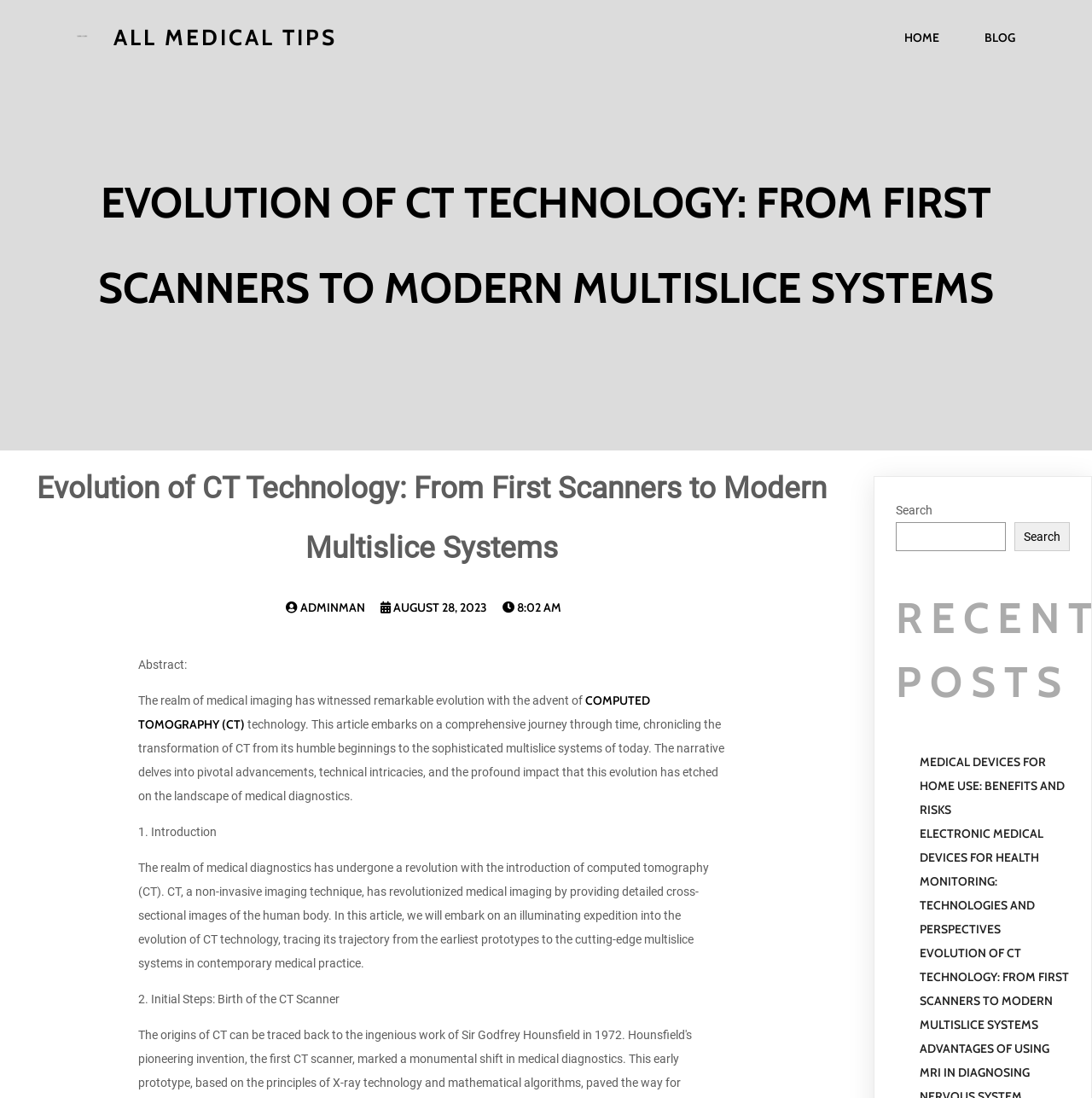Can you show the bounding box coordinates of the region to click on to complete the task described in the instruction: "Contact the Church Centre"?

None